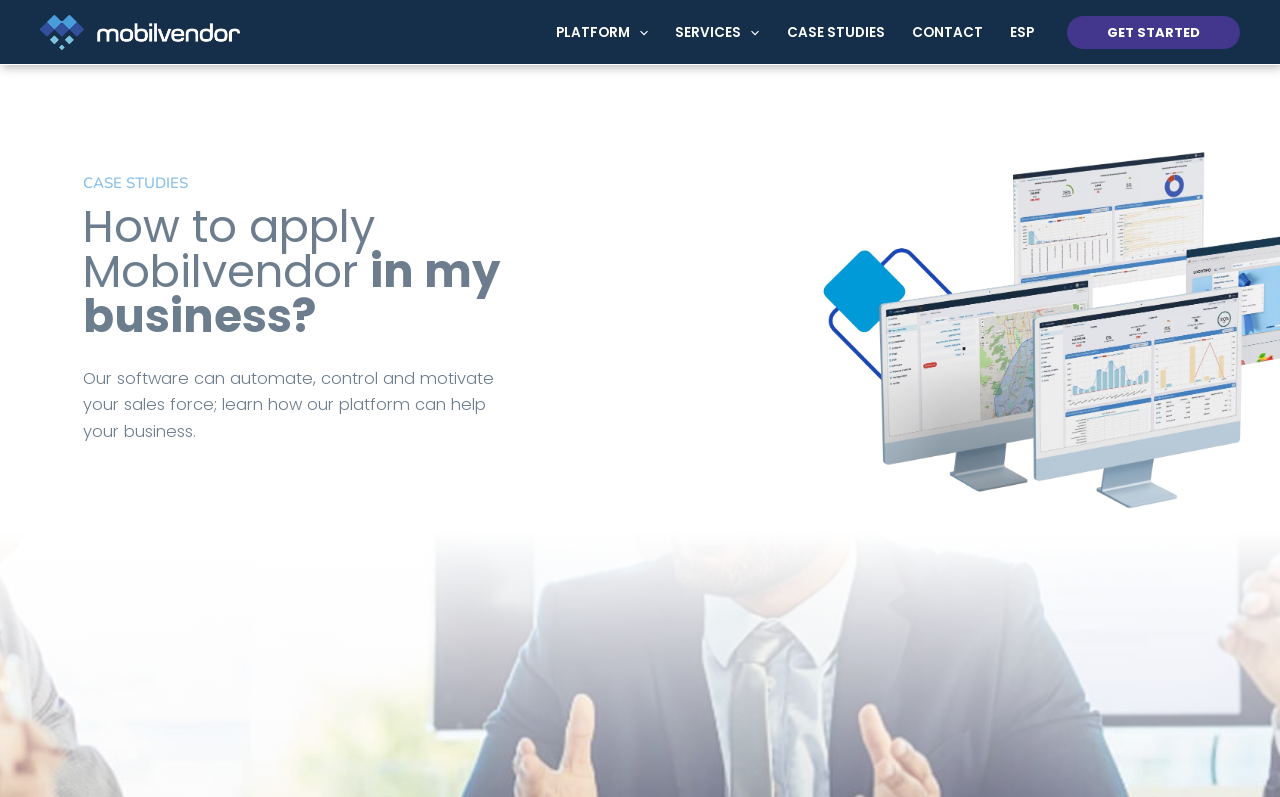What is the purpose of the platform?
Using the image, answer in one word or phrase.

Automate, control and motivate sales force